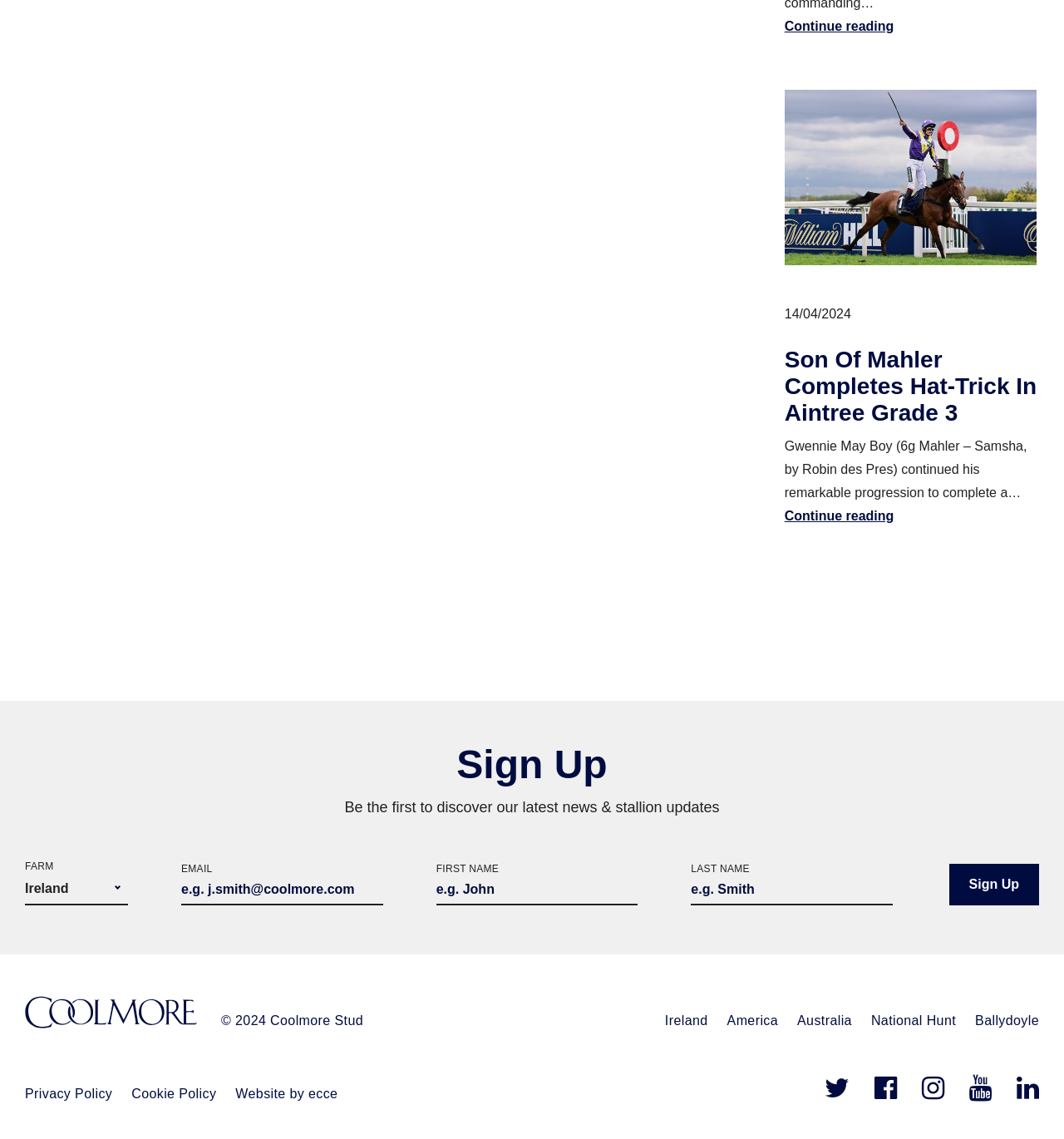Highlight the bounding box coordinates of the region I should click on to meet the following instruction: "Visit the Coolmore homepage".

[0.023, 0.875, 0.185, 0.906]